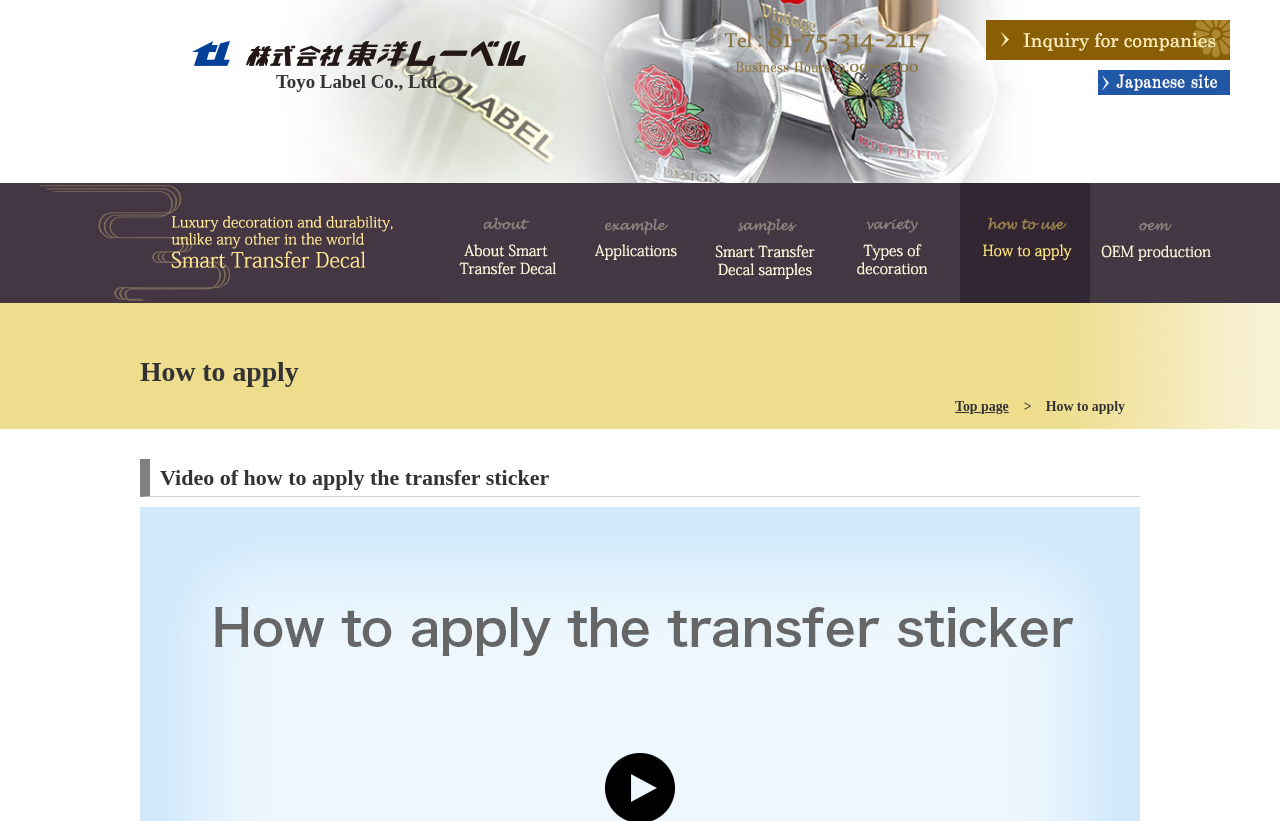What is the name of the product shown on the webpage? Observe the screenshot and provide a one-word or short phrase answer.

Smart Transfer Decal